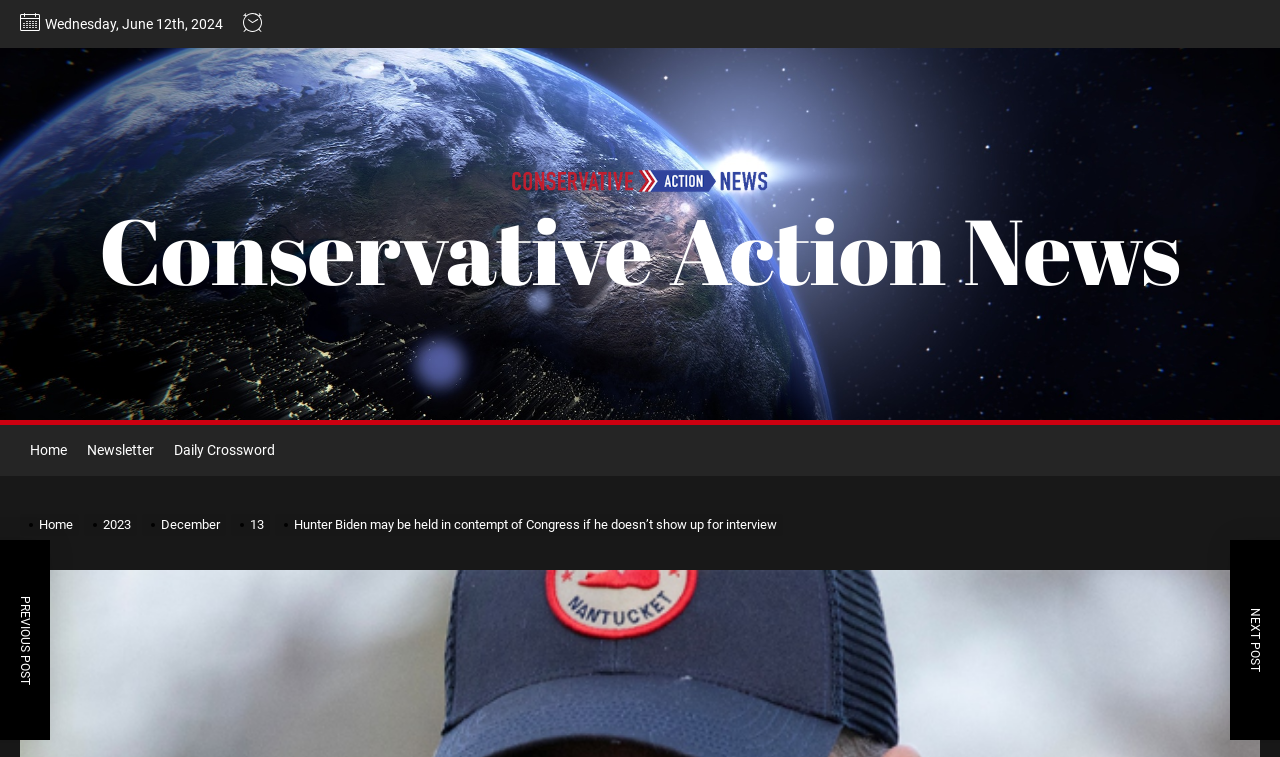Specify the bounding box coordinates of the element's region that should be clicked to achieve the following instruction: "check daily crossword". The bounding box coordinates consist of four float numbers between 0 and 1, in the format [left, top, right, bottom].

[0.128, 0.561, 0.223, 0.629]